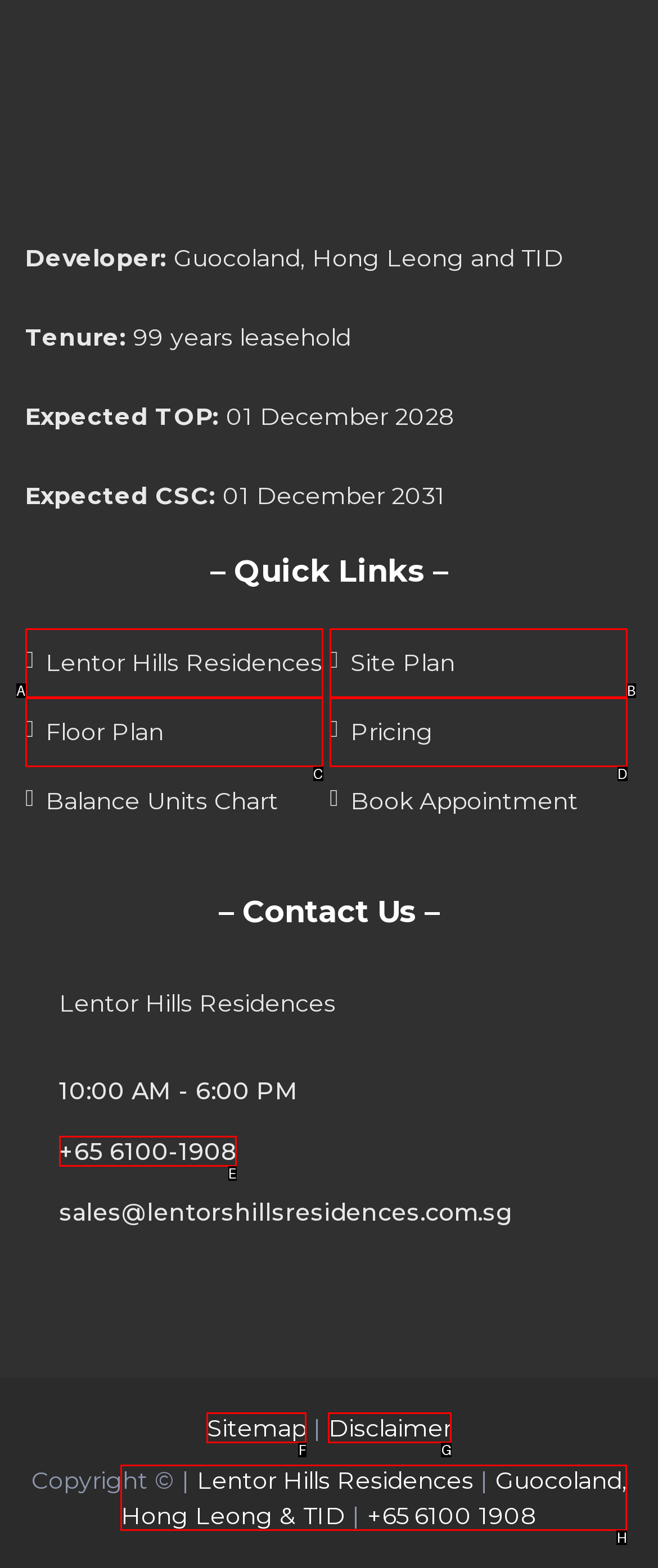Given the description: Guocoland, Hong Leong & TID, choose the HTML element that matches it. Indicate your answer with the letter of the option.

H